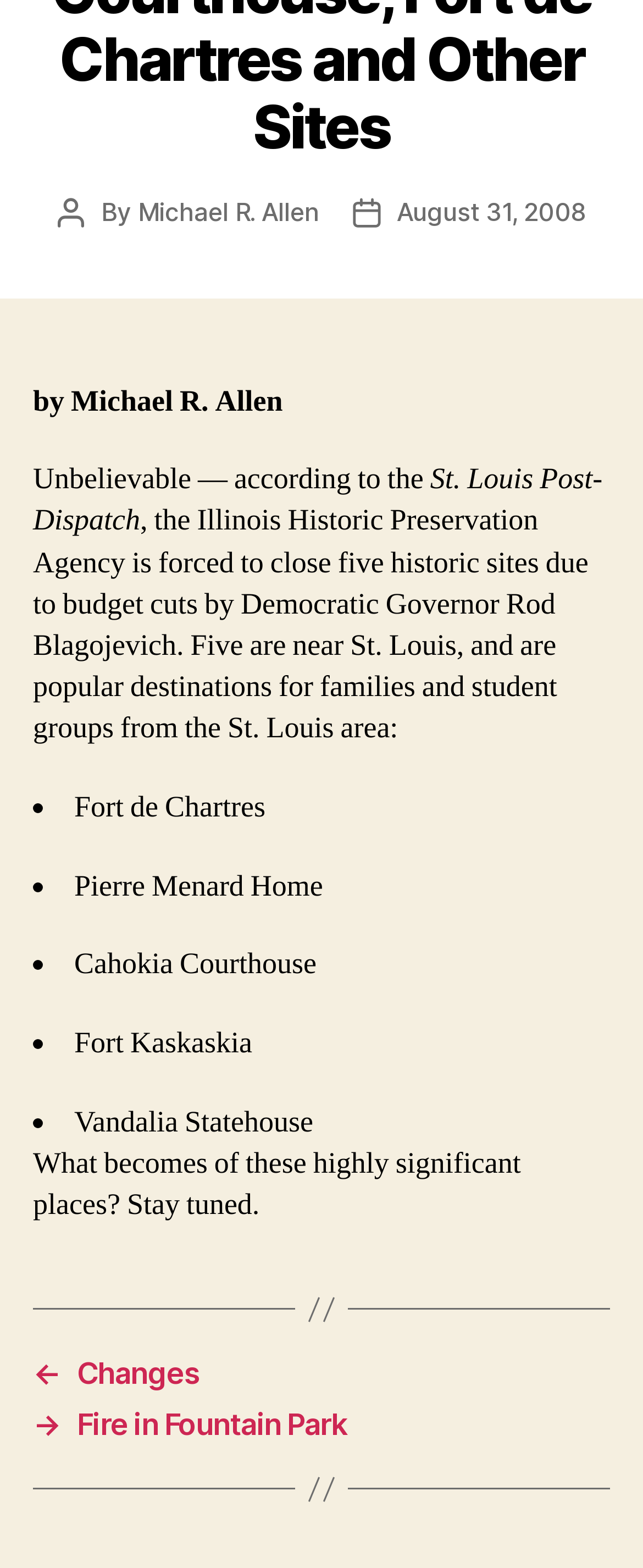Bounding box coordinates should be provided in the format (top-left x, top-left y, bottom-right x, bottom-right y) with all values between 0 and 1. Identify the bounding box for this UI element: ← Changes

[0.051, 0.865, 0.949, 0.887]